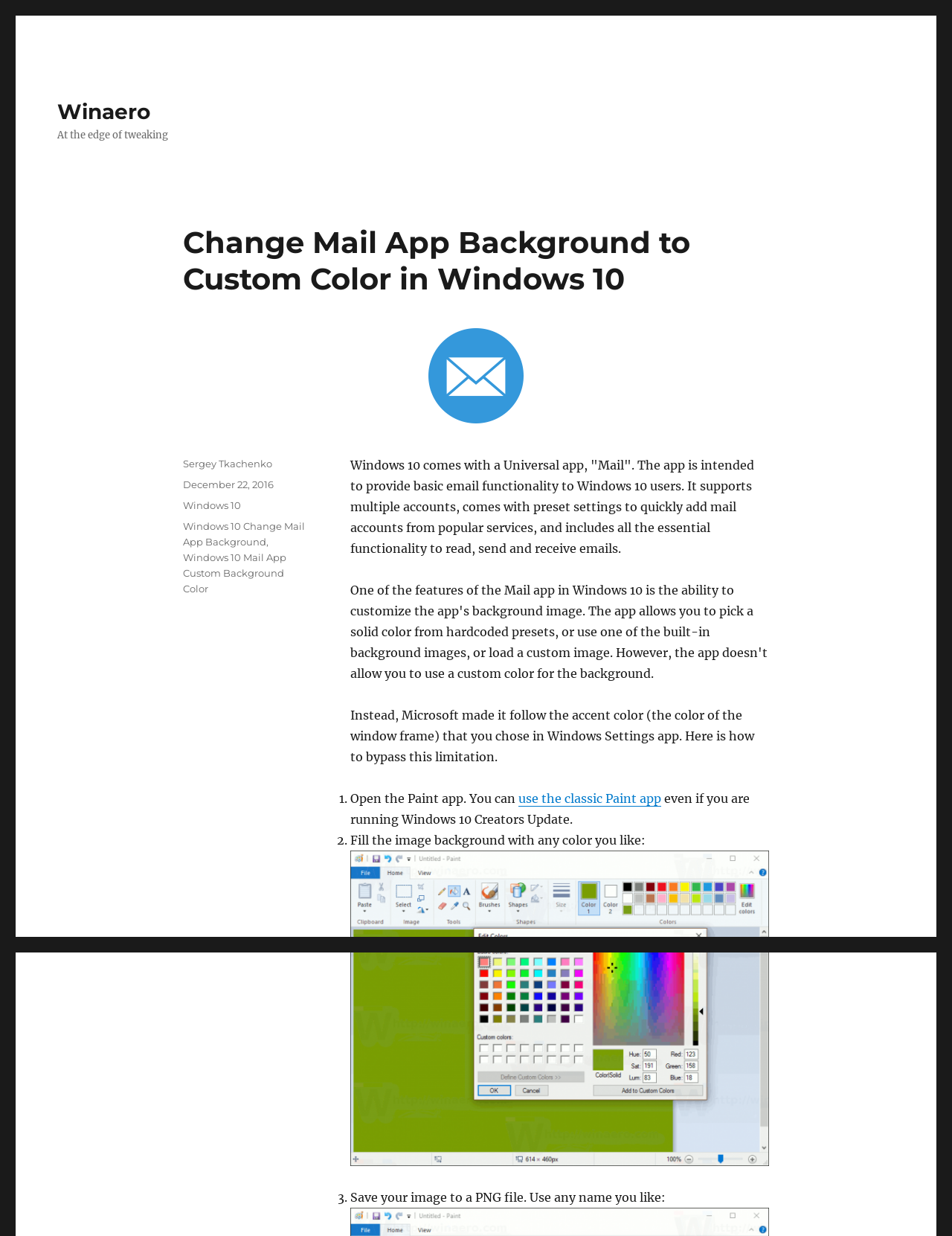Could you specify the bounding box coordinates for the clickable section to complete the following instruction: "Click on the link to Winaero"?

[0.06, 0.08, 0.158, 0.101]